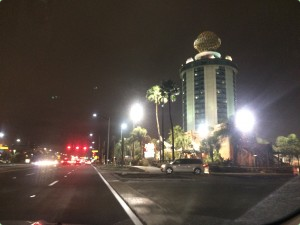What is the likely purpose of the tall building?
Provide a short answer using one word or a brief phrase based on the image.

Hotel or entertainment venue